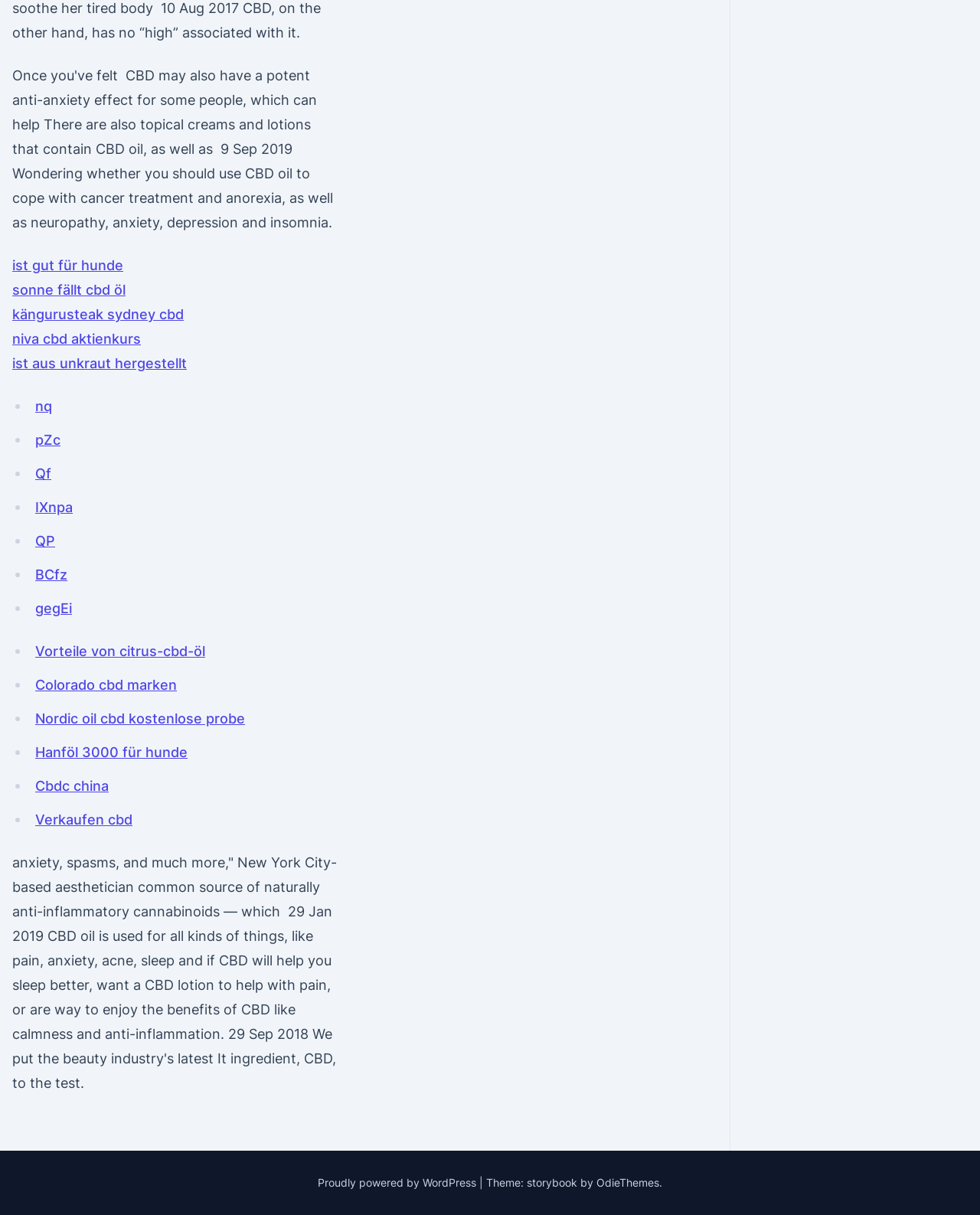Identify the bounding box coordinates of the part that should be clicked to carry out this instruction: "Click on the link about CBD oil for dogs".

[0.012, 0.212, 0.126, 0.225]